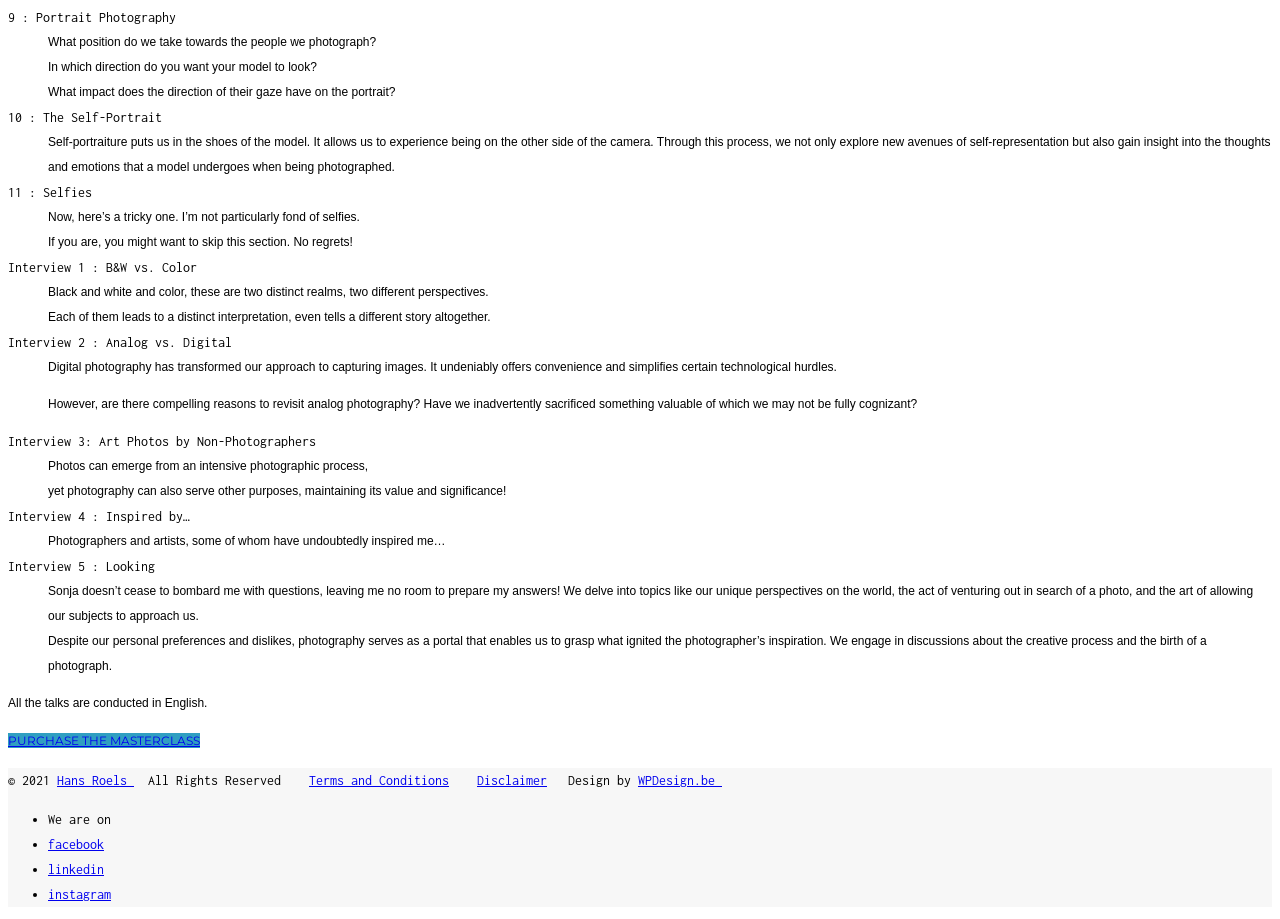Please reply to the following question using a single word or phrase: 
What is the direction of the model's gaze discussed in?

Section 9